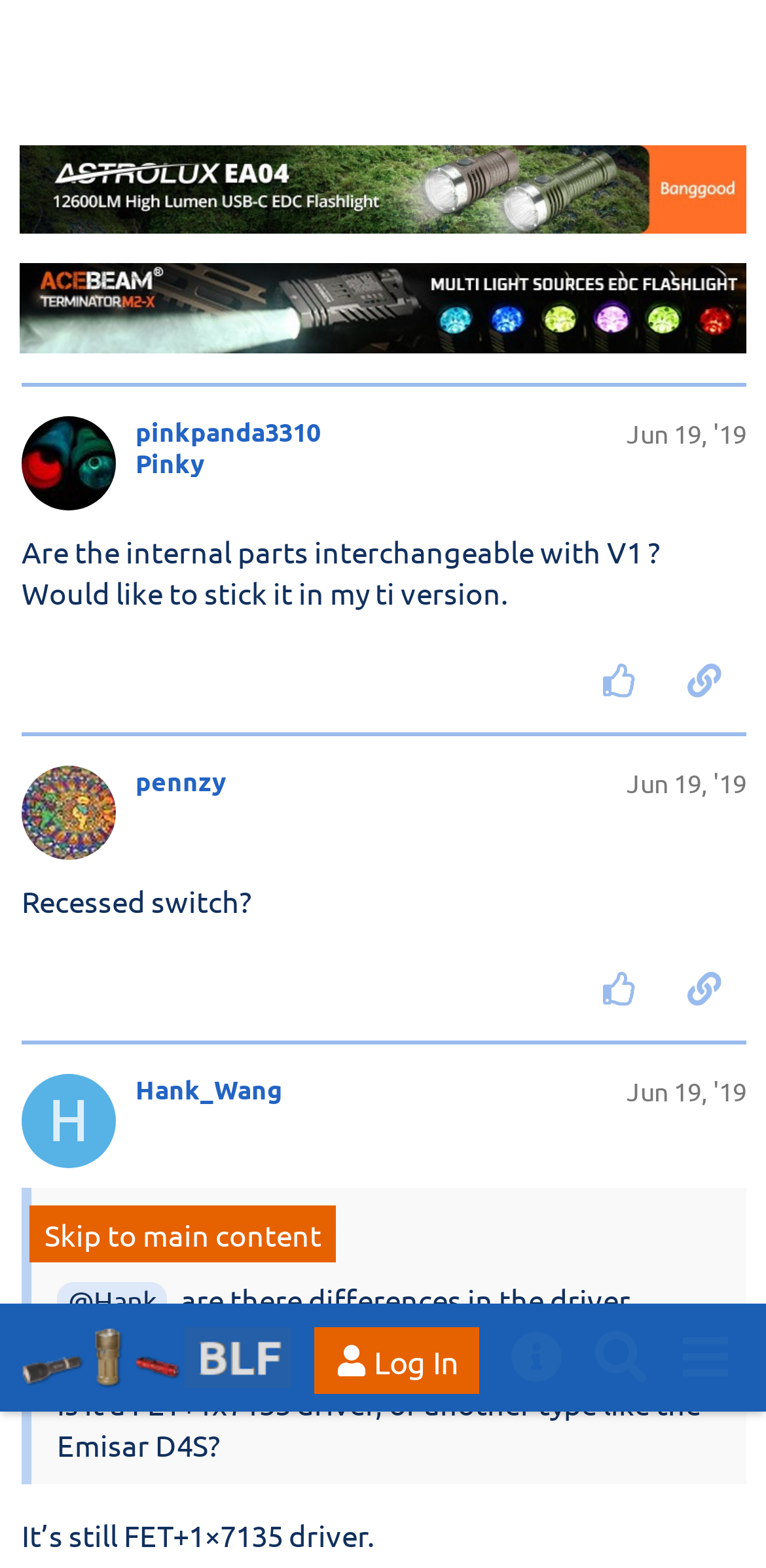How many posts are shown on this page?
Look at the screenshot and give a one-word or phrase answer.

4